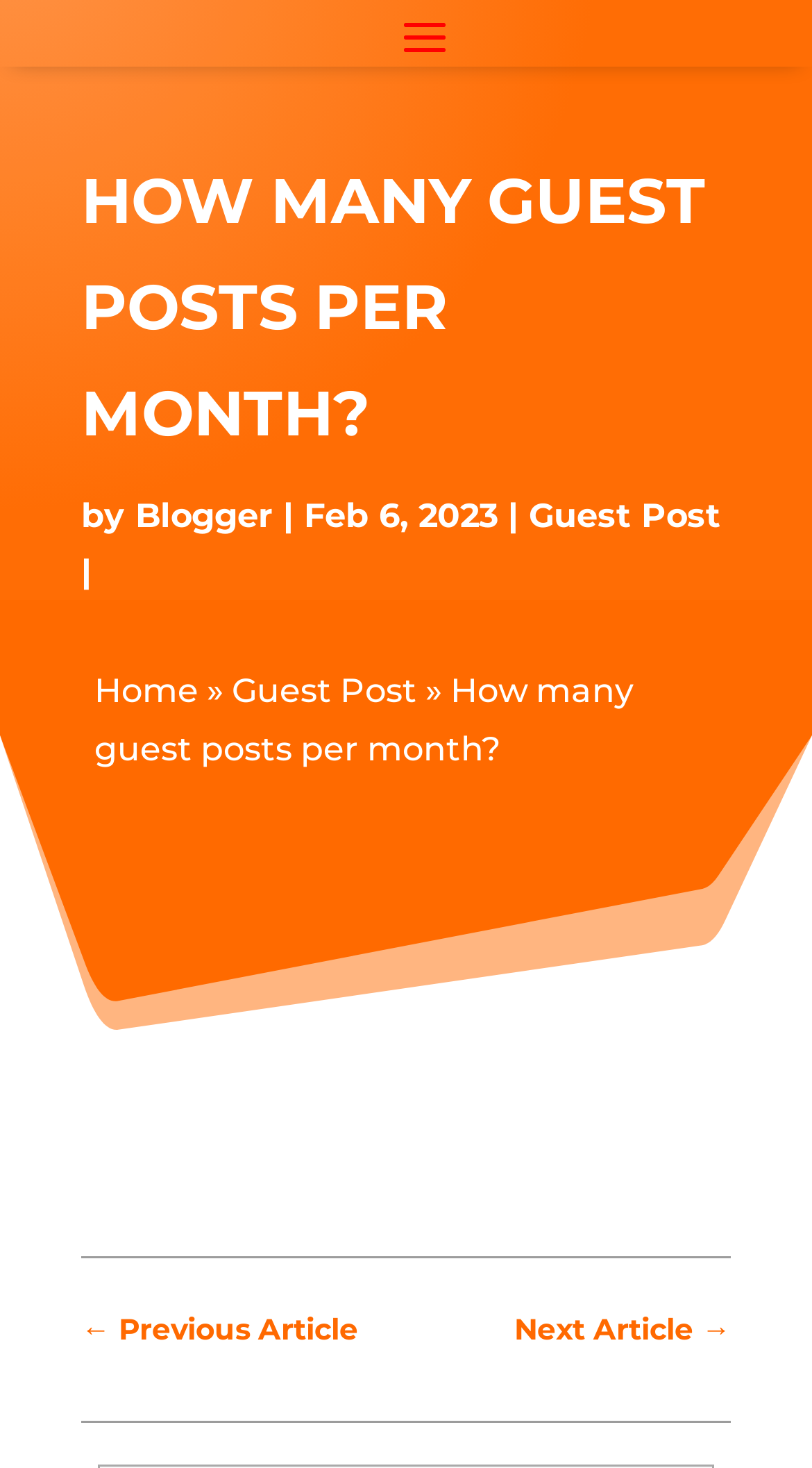What is the author of the article?
Please give a detailed and elaborate explanation in response to the question.

I found the author of the article by looking at the link 'Blogger' which is located next to the text 'by'.